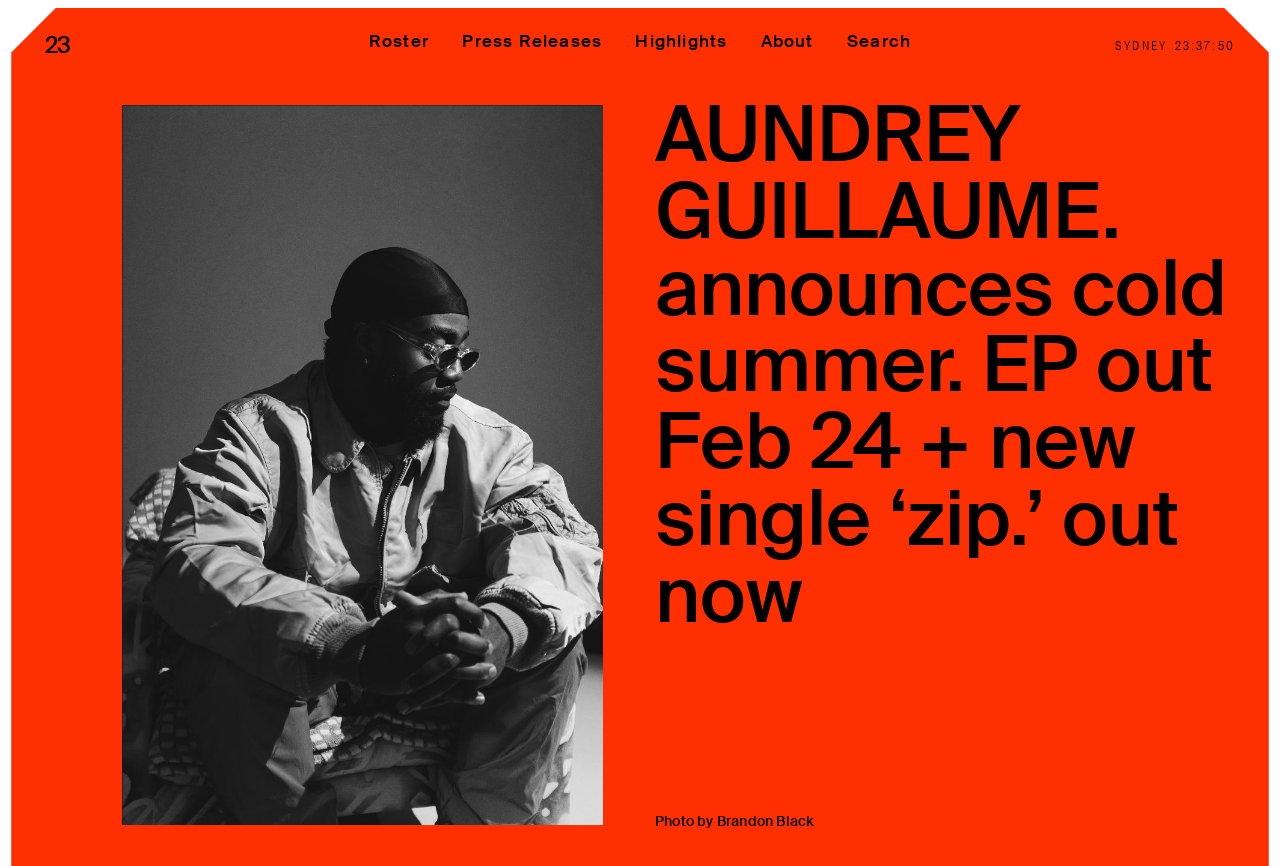What is the name of the artist?
Provide an in-depth and detailed explanation in response to the question.

The name of the artist can be found in the heading element, which is 'AUNDREY GUILLAUME. announces cold summer. EP out Feb 24 + new single ‘zip.’ out now'.